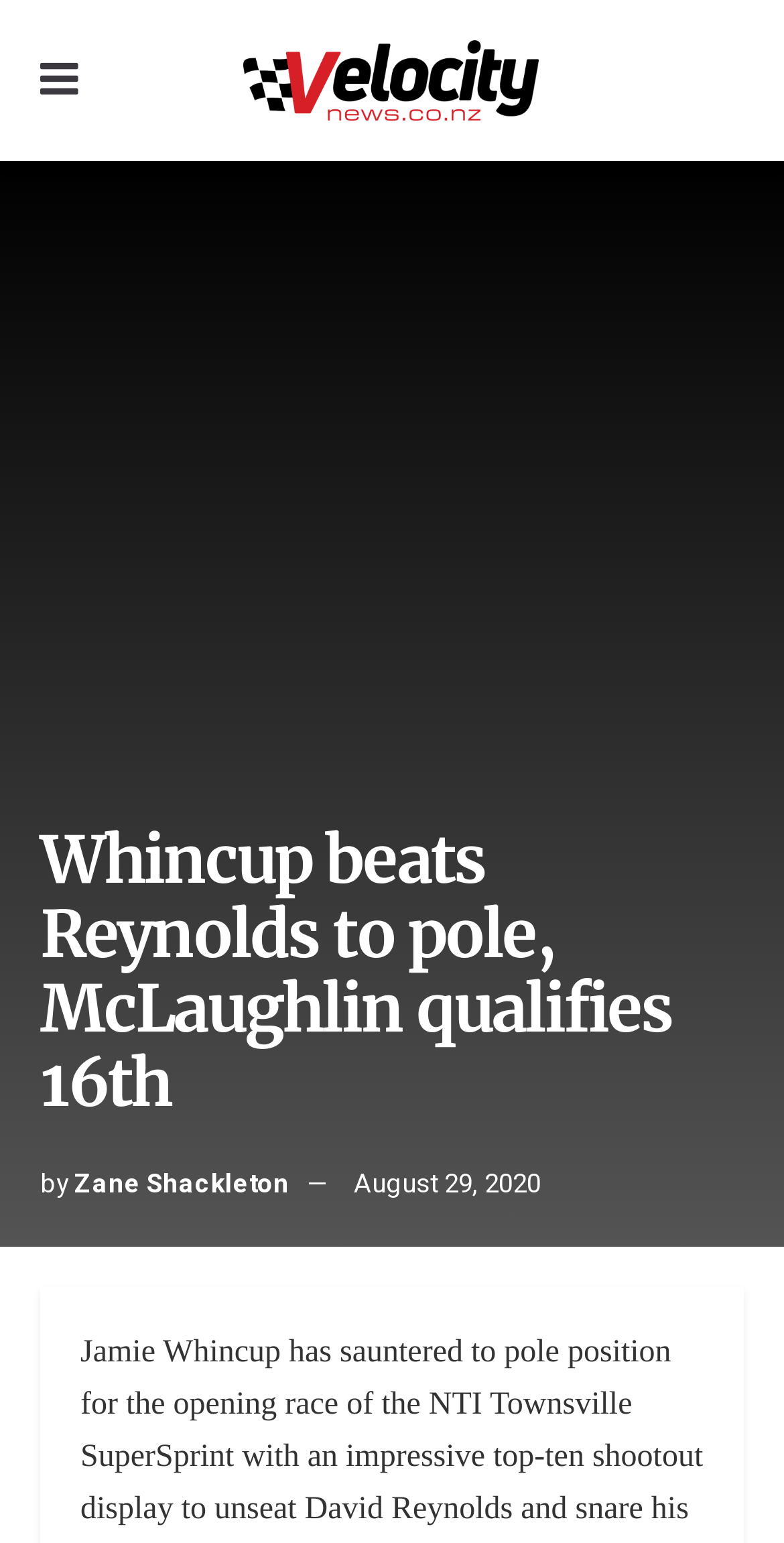Please find the top heading of the webpage and generate its text.

Whincup beats Reynolds to pole, McLaughlin qualifies 16th